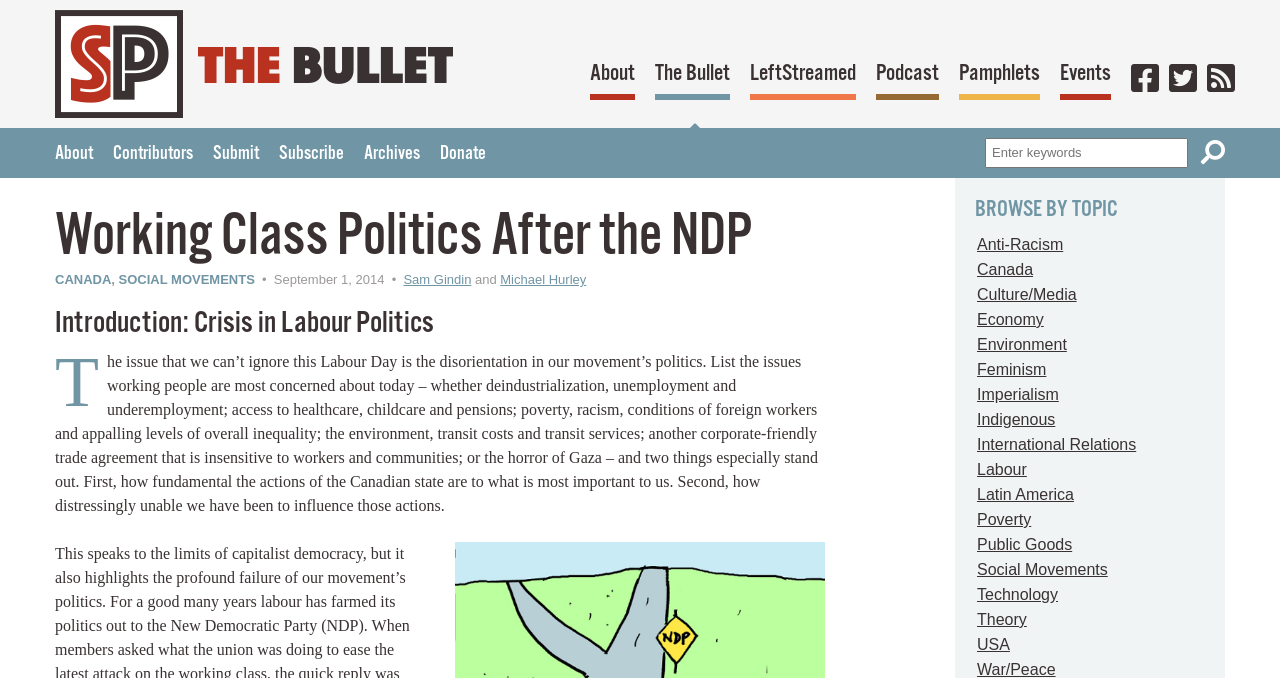Identify the bounding box of the UI element described as follows: "Canada". Provide the coordinates as four float numbers in the range of 0 to 1 [left, top, right, bottom].

[0.763, 0.385, 0.807, 0.41]